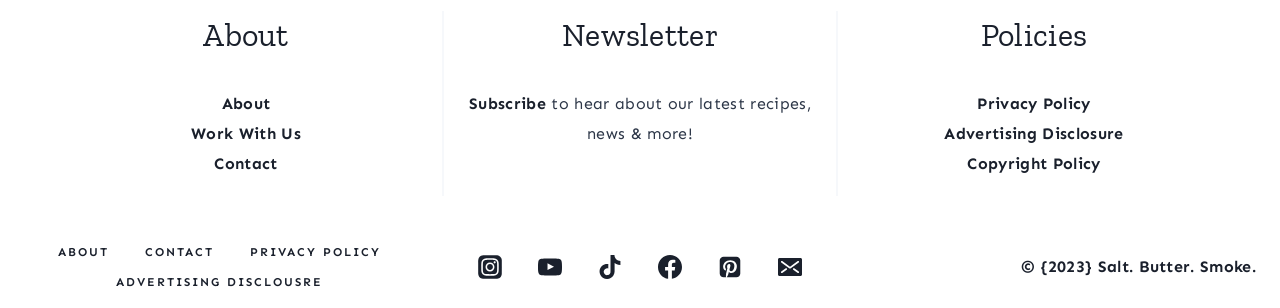Use a single word or phrase to respond to the question:
What is the copyright information at the bottom of the page?

© 2023 Salt. Butter. Smoke.